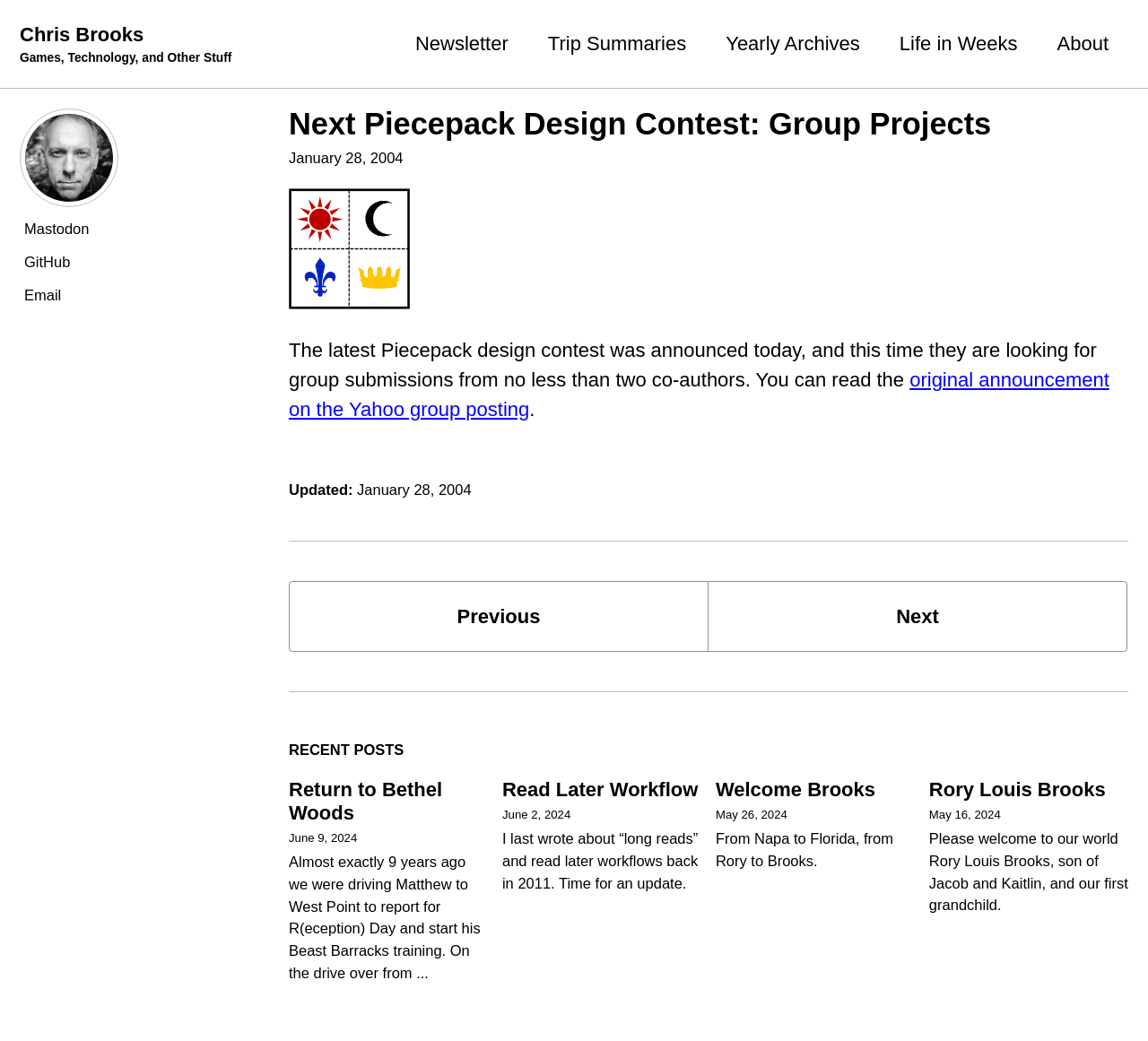Please determine the heading text of this webpage.

Next Piecepack Design Contest: Group Projects